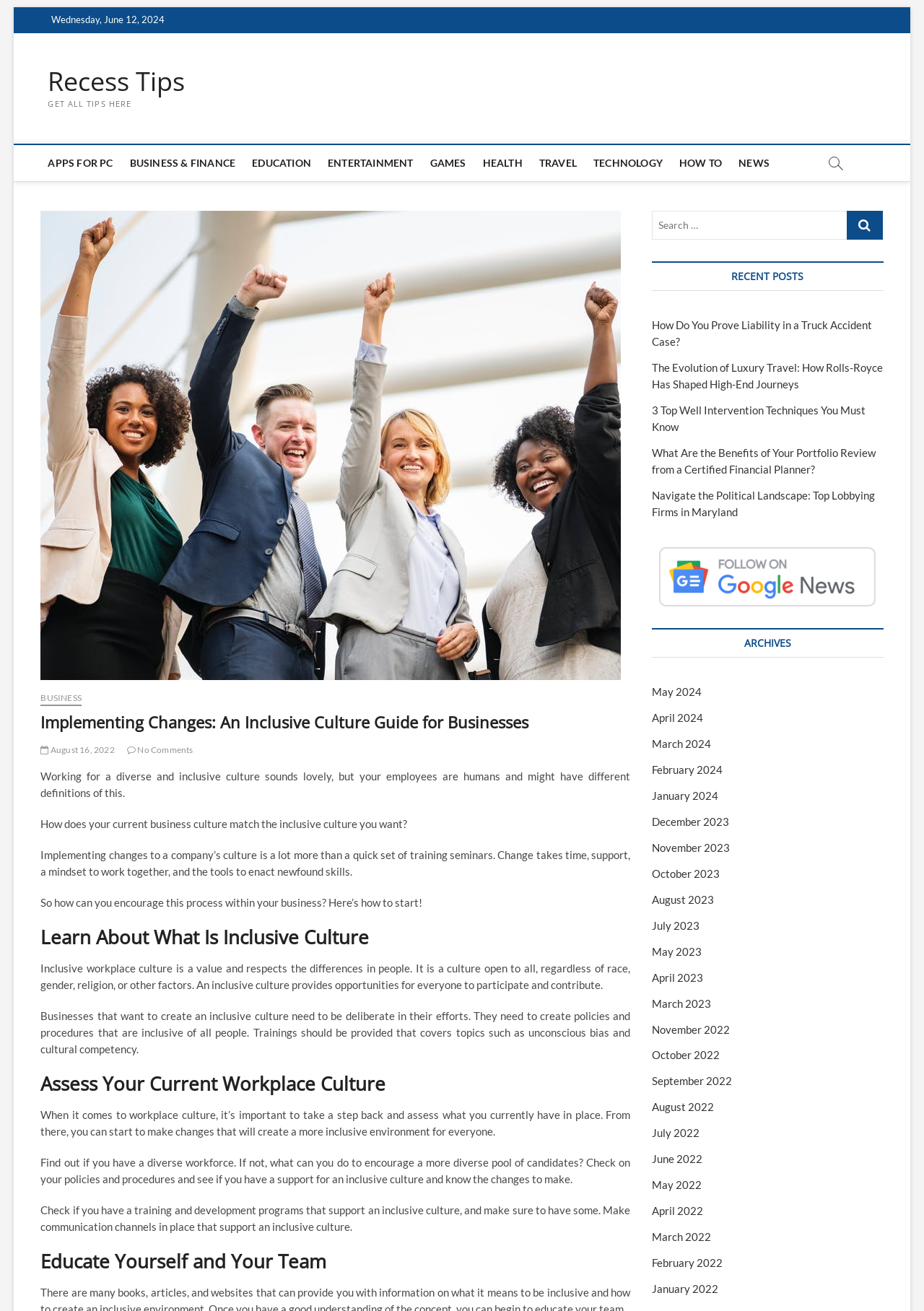Locate the bounding box coordinates of the region to be clicked to comply with the following instruction: "Check out". The coordinates must be four float numbers between 0 and 1, in the form [left, top, right, bottom].

None